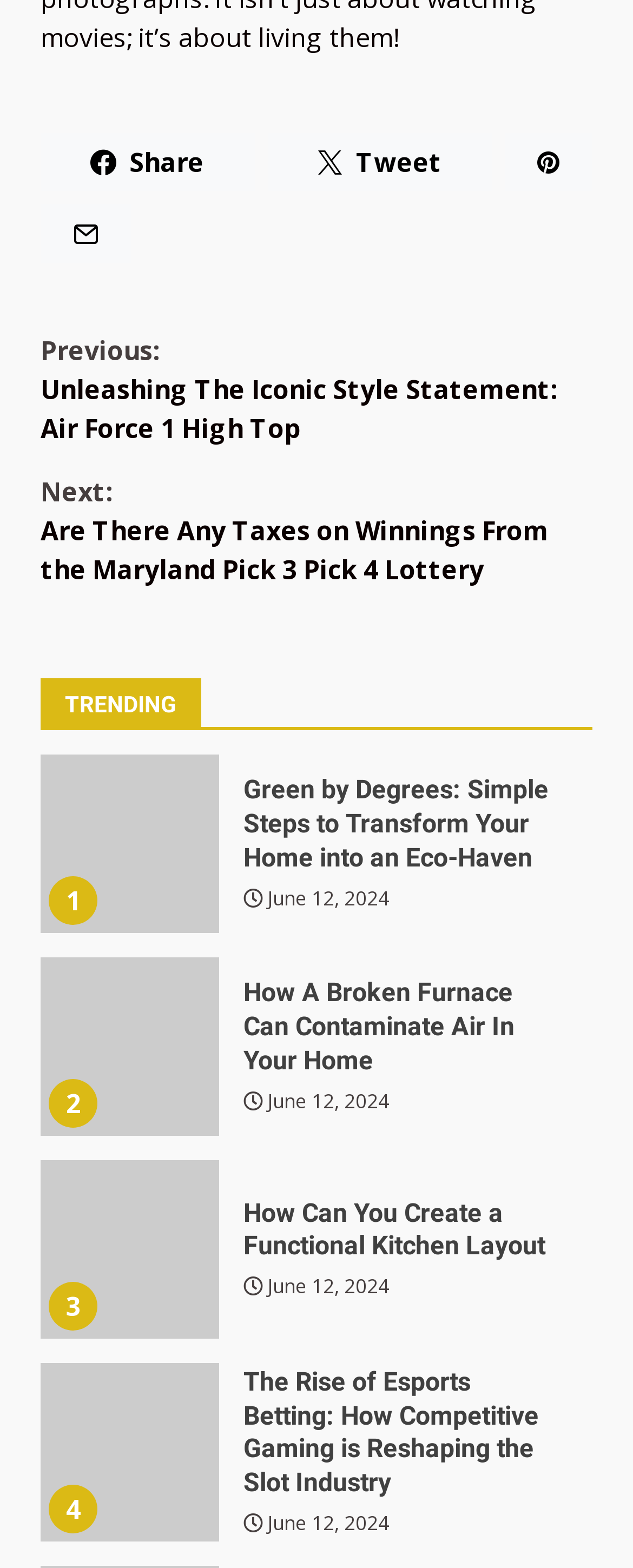Pinpoint the bounding box coordinates of the element you need to click to execute the following instruction: "Share this page". The bounding box should be represented by four float numbers between 0 and 1, in the format [left, top, right, bottom].

[0.064, 0.085, 0.401, 0.122]